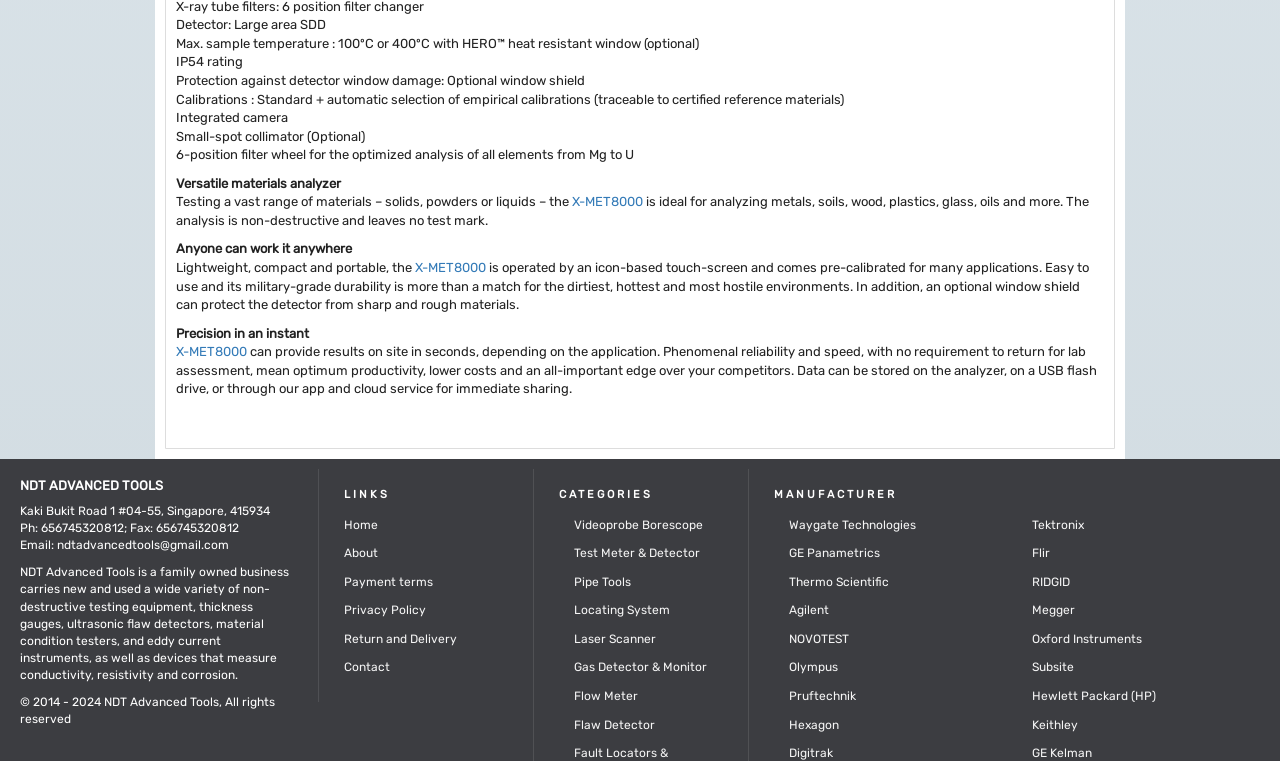Kindly respond to the following question with a single word or a brief phrase: 
What is the name of the materials analyzer?

X-MET8000